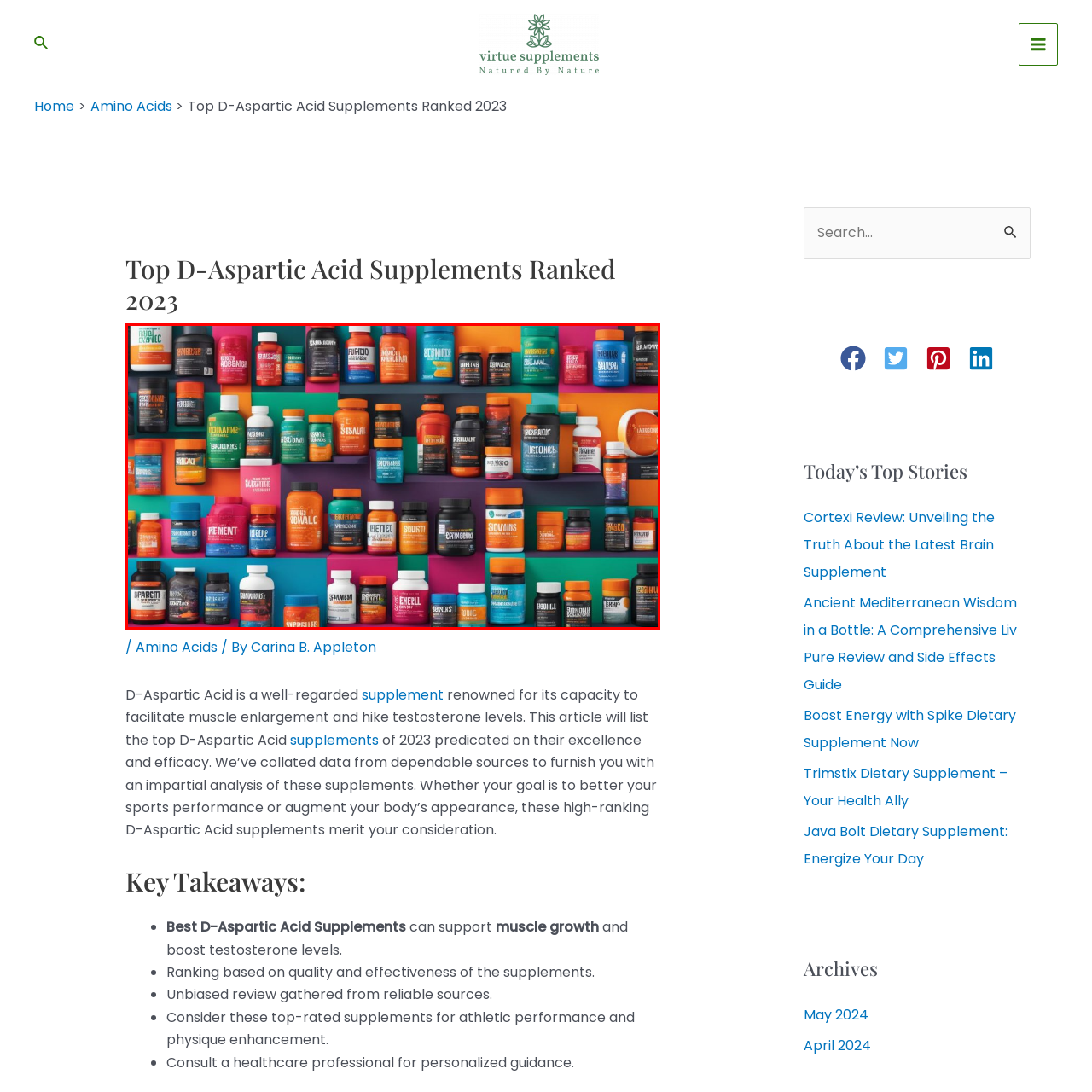Look closely at the image within the red bounding box, What is the purpose of the image? Respond with a single word or short phrase.

To highlight best supplements